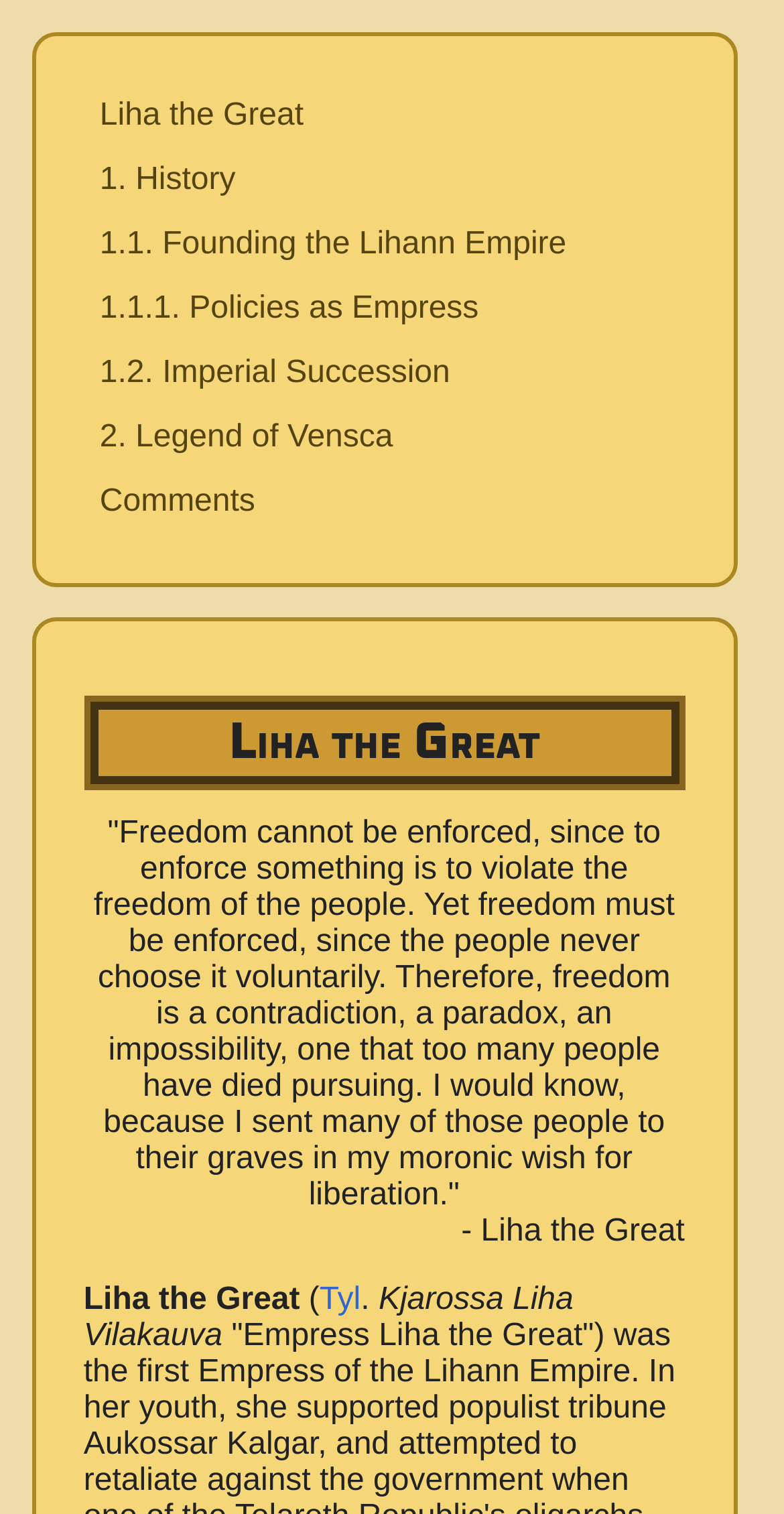Locate the bounding box coordinates of the UI element described by: "Tyl". Provide the coordinates as four float numbers between 0 and 1, formatted as [left, top, right, bottom].

[0.408, 0.847, 0.46, 0.87]